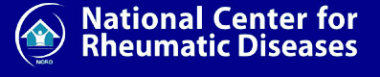What is the focus of the National Center for Rheumatic Diseases?
Using the image, provide a detailed and thorough answer to the question.

The focus of the National Center for Rheumatic Diseases is on rheumatic diseases, as emphasized by the logo, which highlights the center's role in health and wellness related to these conditions.